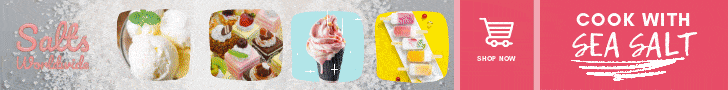Describe the image with as much detail as possible.

The image showcases a vibrant and enticing advertisement for "Salts Worldwide." It features a delightful assortment of colorful desserts including ice cream, sweets, and confections, reflecting a playful and inviting culinary theme. The left side displays a series of delectable treats, arranged in an appealing manner, promising a delightful experience for dessert lovers. Prominent in the design is the phrase "Cook with Sea Salt," positioned on the right against a bold pink background, emphasizing the brand's focus on using quality sea salt in food preparation. A shopping cart icon indicates an opportunity for viewers to shop online, seamlessly connecting them to the world of gourmet cooking. This visual serves not only as an eye-catching banner but also as an invitation to explore and indulge in creative cooking with specialty salts.